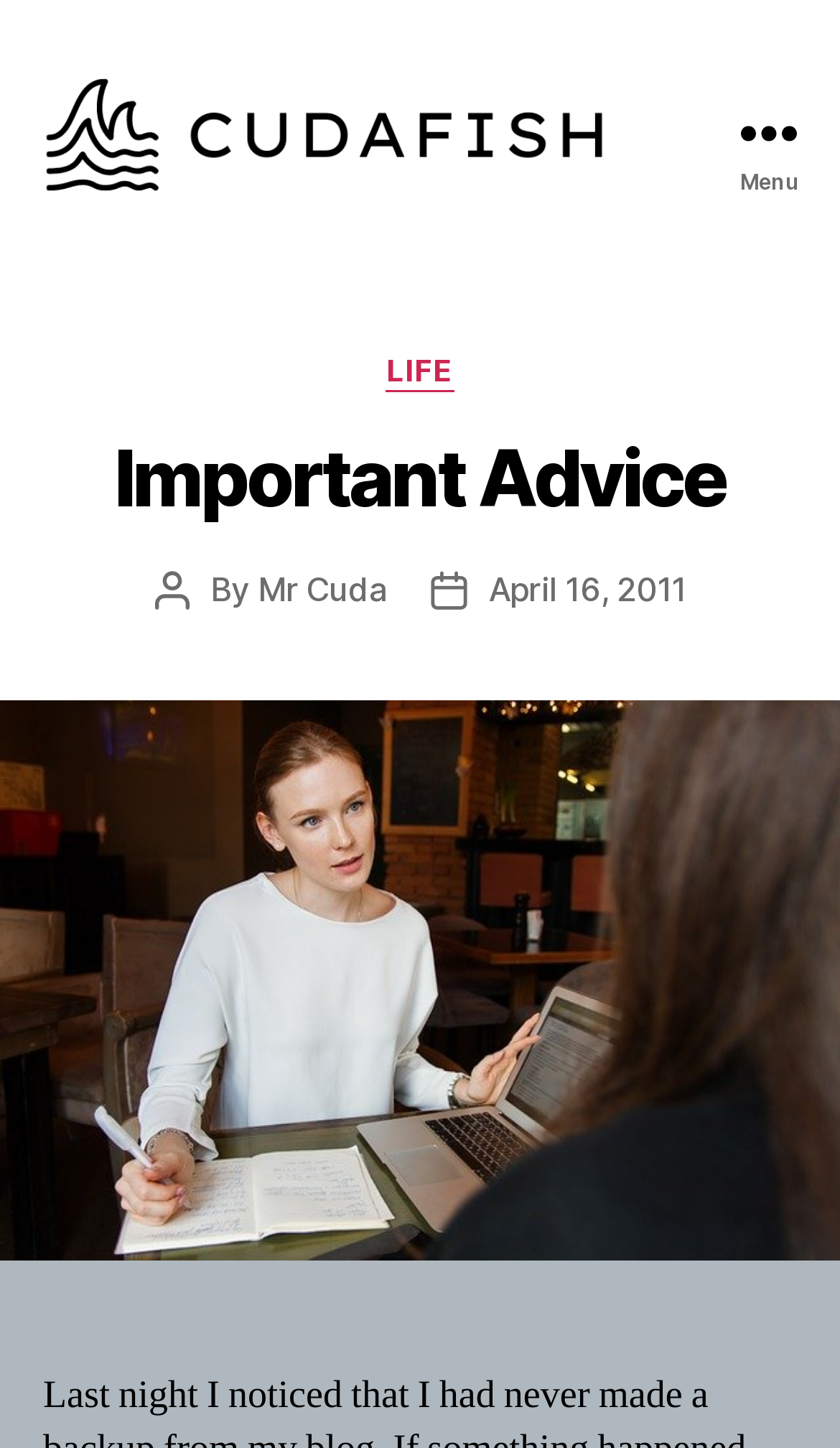Describe the webpage in detail, including text, images, and layout.

The webpage is titled "Important Advice - CudaFish" and appears to be a blog post. At the top left, there is a link and an image, both labeled "CudaFish", which likely serve as a logo or branding element. 

On the top right, there is a button labeled "Menu" that is not expanded. When expanded, it reveals a header section with several elements. The first element is a static text "Categories", followed by a link labeled "LIFE". Below these, there is a heading element with the title "Important Advice". 

Further down, there are three static text elements: "Post author", "By", and "Post date". The "By" text is accompanied by a link labeled "Mr Cuda", which is likely the author's name. The "Post date" text is accompanied by a link labeled "April 16, 2011", which is the date the post was published. 

Below the header section, there is a figure element that takes up a significant portion of the page, but its contents are not specified.